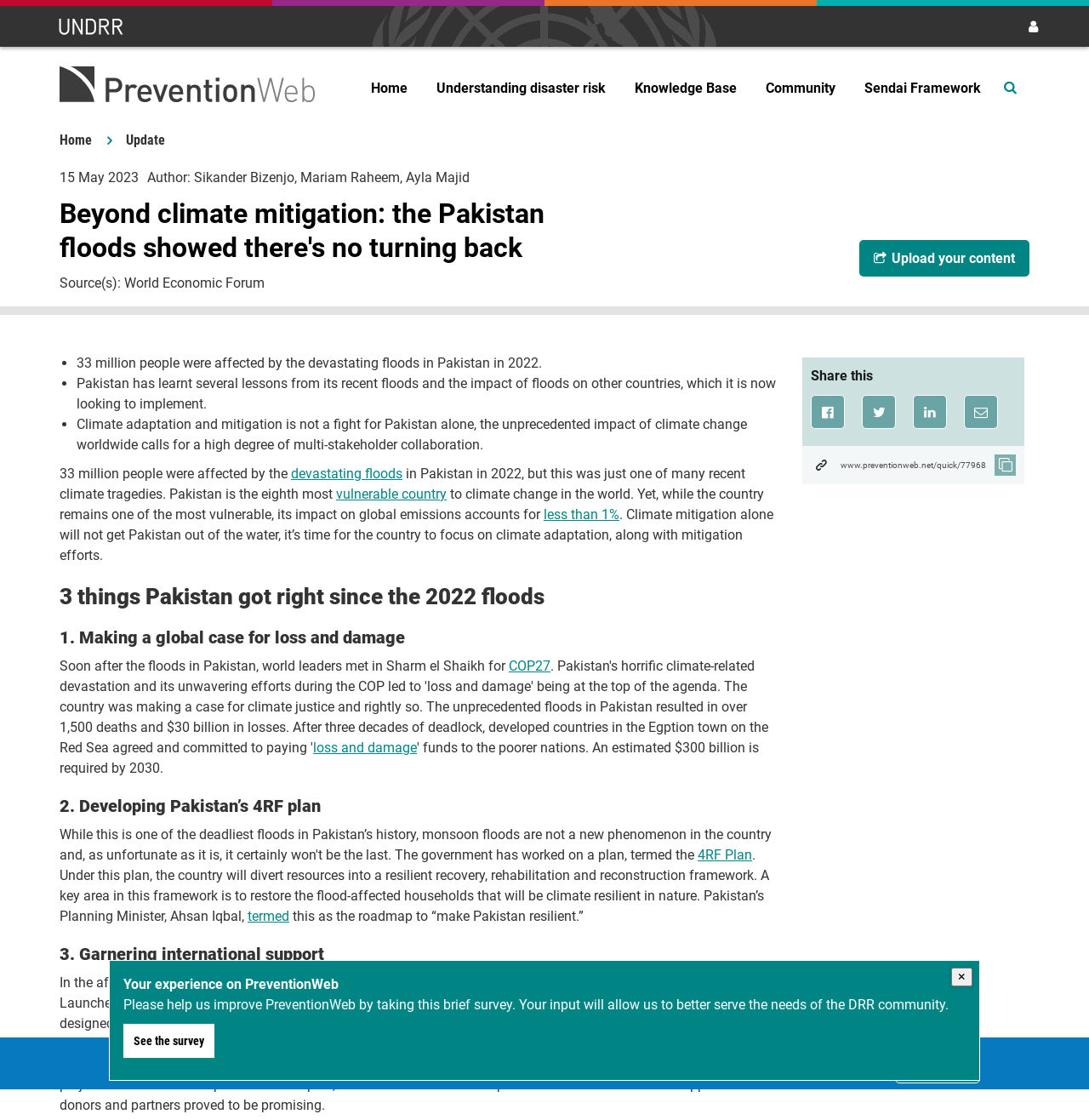Describe all the key features and sections of the webpage thoroughly.

This webpage is about the 2022 floods in Pakistan and the lessons learned from the disaster. At the top of the page, there is a navigation menu with links to the homepage, understanding disaster risk, knowledge base, community, and Sendai Framework. Below the navigation menu, there is a logo of PreventionWeb and a link to log in or register.

On the left side of the page, there is a sidebar with links to home, update, and a time stamp of May 15, 2023. Below the time stamp, there are the names of the authors, Sikander Bizenjo, Mariam Raheem, and Ayla Majid.

The main content of the page is divided into sections. The first section has a heading "Beyond climate mitigation: the Pakistan floods showed there's no turning back" and describes the impact of the floods on Pakistan. Below this section, there are three bullet points summarizing the key takeaways from the floods.

The next section has a heading "3 things Pakistan got right since the 2022 floods" and describes three initiatives taken by the Pakistani government to address the disaster. These initiatives include making a global case for loss and damage, developing Pakistan's 4RF plan, and garnering international support.

At the bottom of the page, there are social media buttons to share the article on Facebook, Twitter, LinkedIn, and via email. There is also a button to copy the link to the clipboard.

On the right side of the page, there is a popup dialog box with a heading "UNDRR uses cookies to ensure you get the best experience on our website" and a button to accept the cookies.